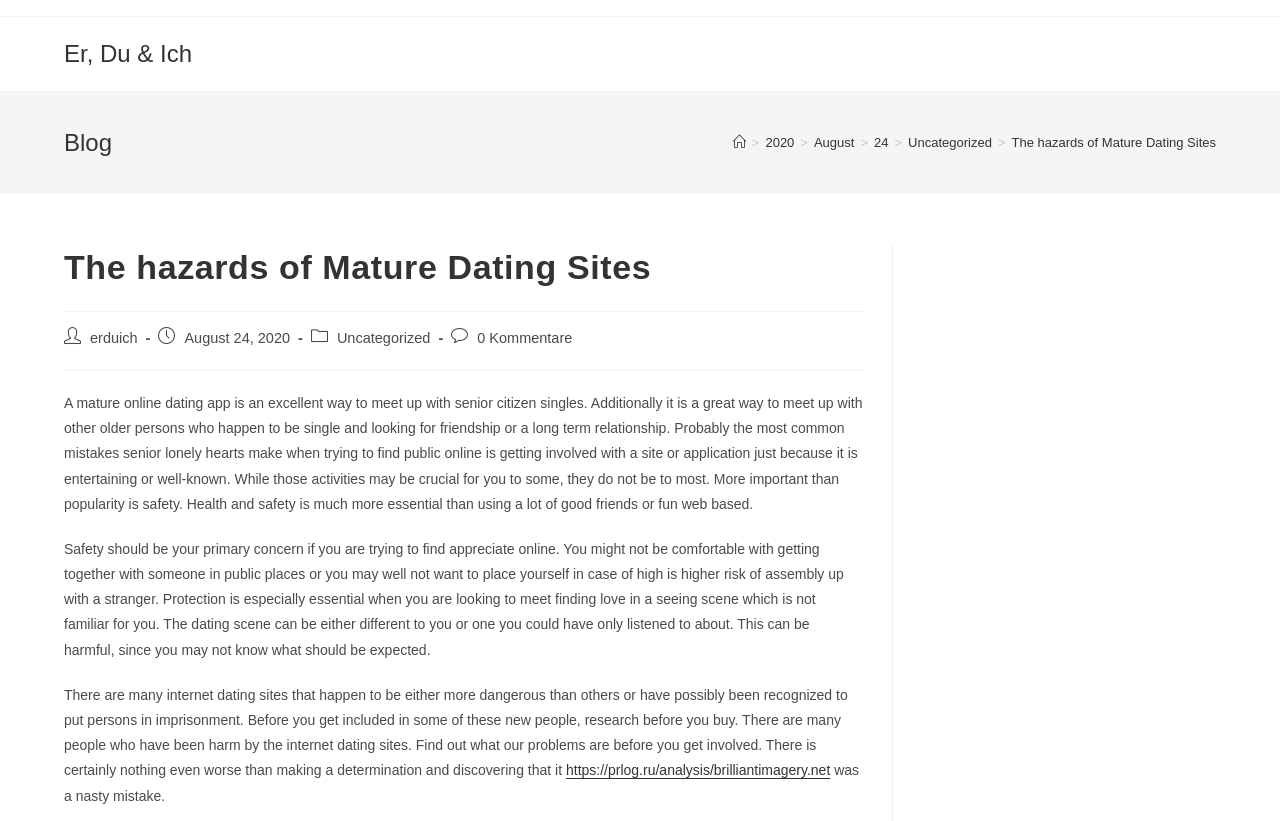What is the tone of the blog post?
Provide an in-depth answer to the question, covering all aspects.

The tone of the blog post is cautionary, as the author is warning senior citizens about the potential risks and hazards of online dating and advising them to be cautious and do their research before getting involved with online dating sites or apps.